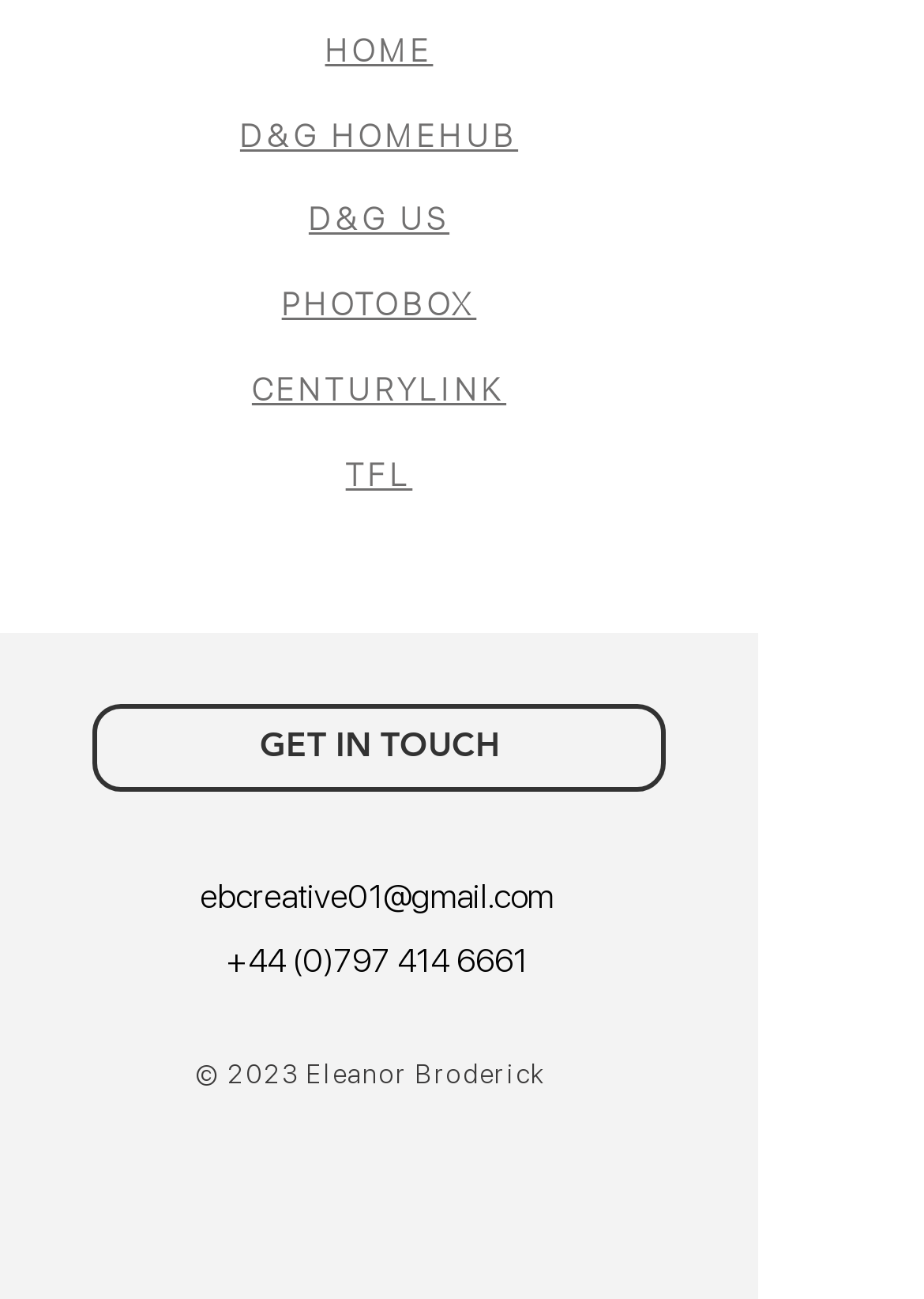Use a single word or phrase to answer the question:
What is the email address provided?

ebcreative01@gmail.com